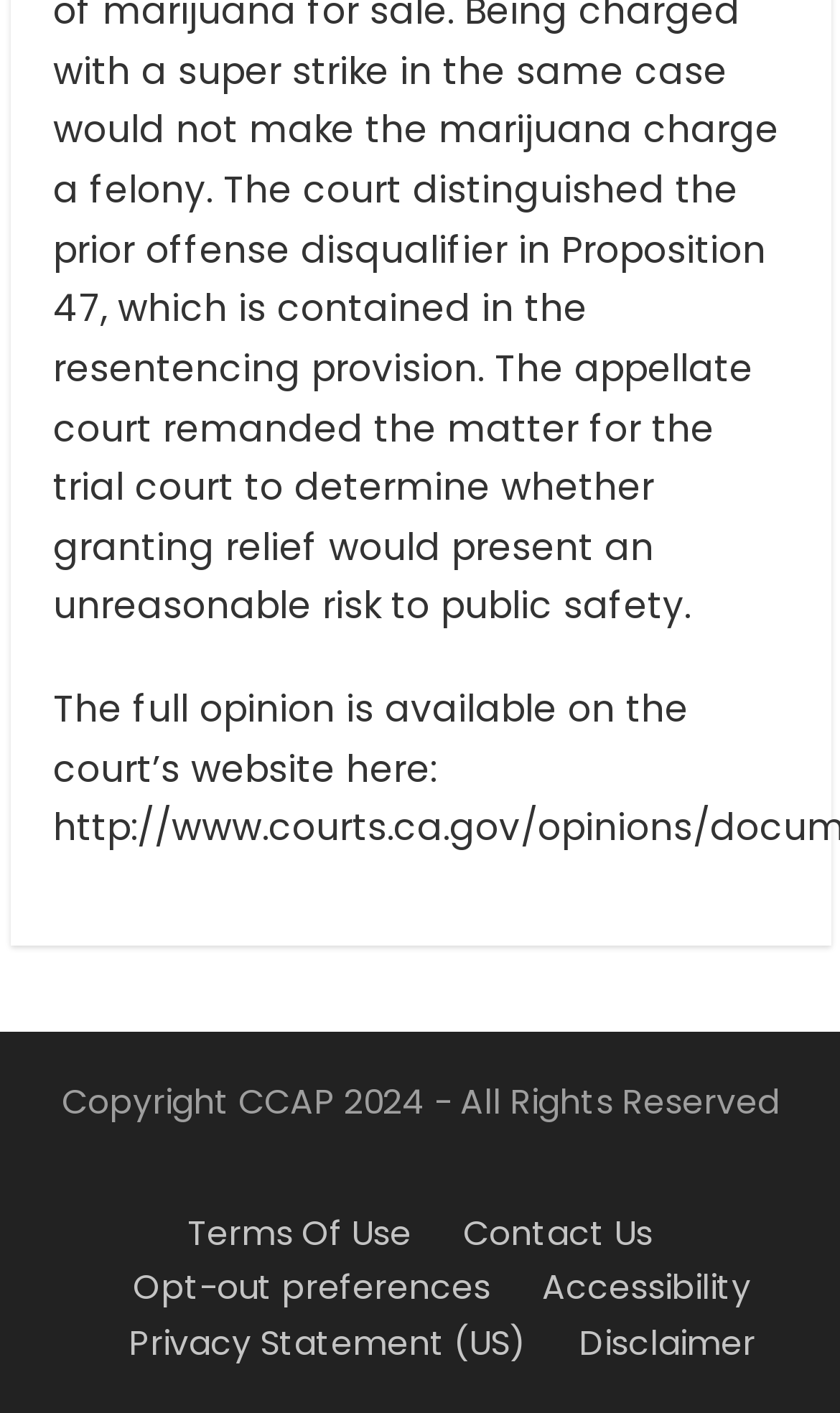Use a single word or phrase to answer the question: What is the purpose of the 'Opt-out preferences' link?

To opt out of preferences